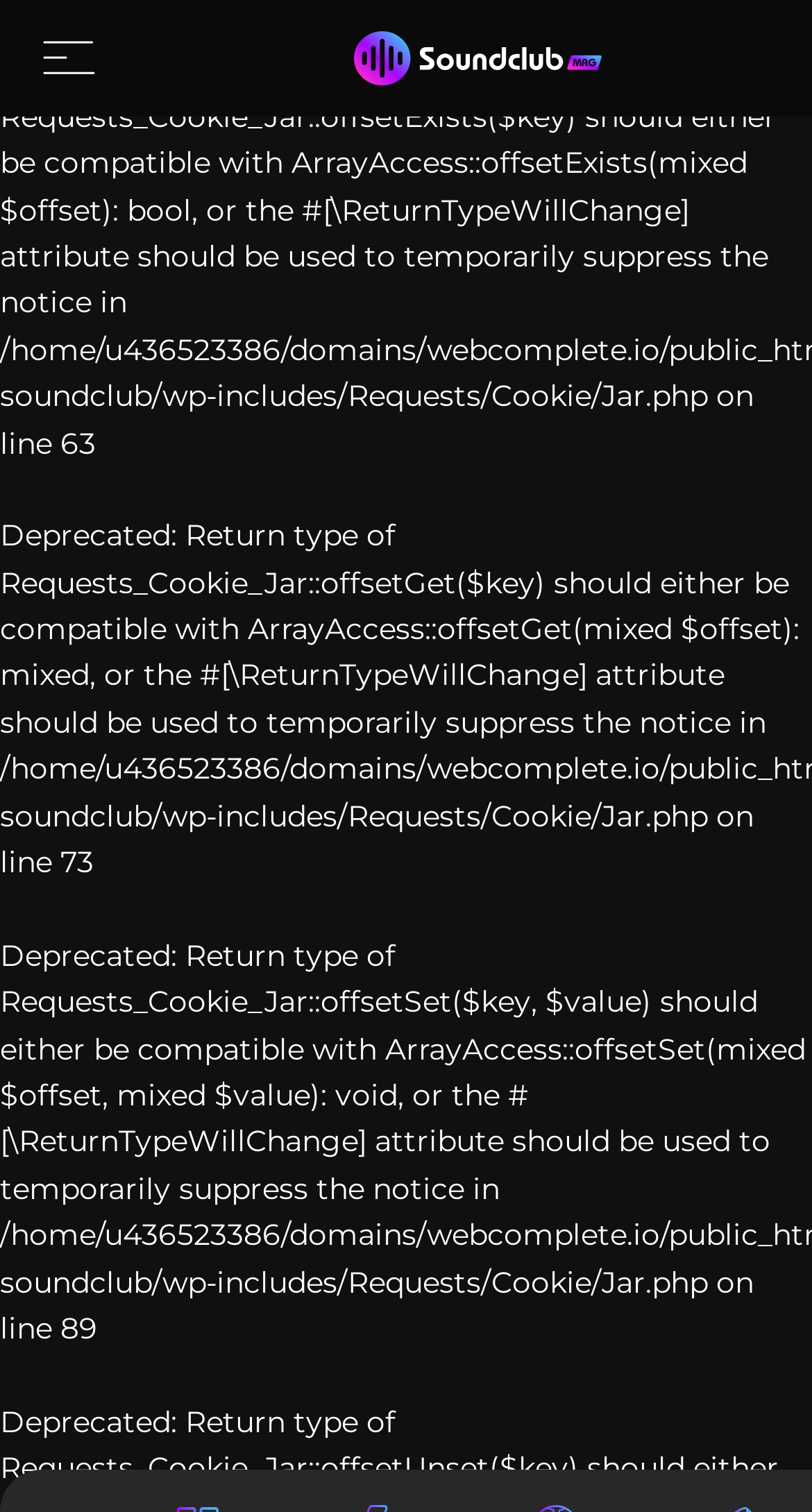Give a detailed account of the webpage, highlighting key information.

The webpage appears to be a website for Granada 10 Club, a club located in the city center of Granada. The website has a historic and elegant feel to it, with a beautiful image of the club's interior at the top left corner of the page. 

Below the image, there are several links to different sections of the website, including HOME, MAG, CITY VIBES, MIX, NEWS, FESTIVALS, TOP, VIDEOS, ABOUT, ADVERTISE, CAREERS, and CONTACT. These links are aligned vertically on the left side of the page.

On the right side of the page, there are several blocks of text with error messages, including "Deprecated" and "Return type of Requests_Cookie_Jar::offsetExists($key) should either be compatible with ArrayAccess::offsetExists(mixed $offset): bool, or the #[\\ReturnTypeWillChange] attribute should be used to temporarily suppress the notice in". These blocks of text are stacked on top of each other, with line numbers "63", "73", and "89" appearing to the right of each block.

At the top right corner of the page, there is a small image and a link with the text "Mag".